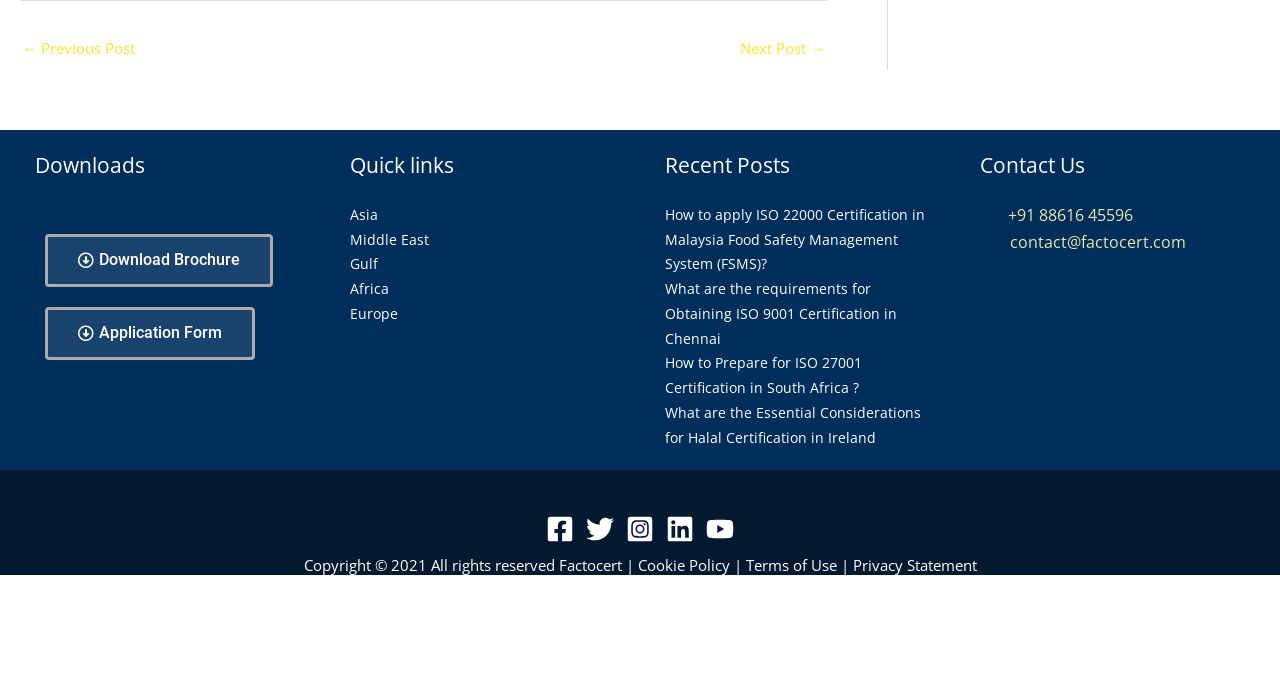Please predict the bounding box coordinates (top-left x, top-left y, bottom-right x, bottom-right y) for the UI element in the screenshot that fits the description: Next Post →

[0.578, 0.049, 0.645, 0.101]